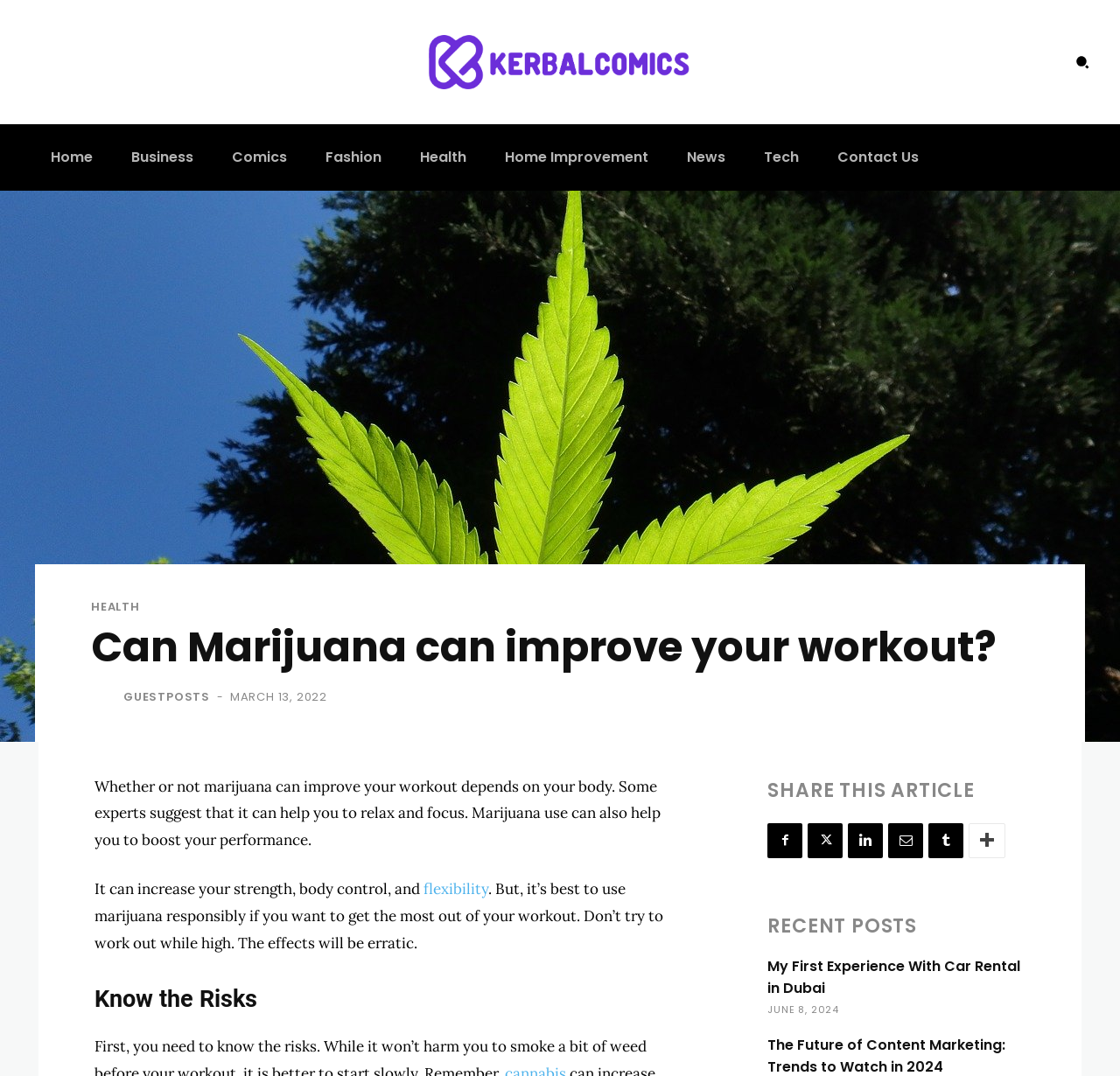Specify the bounding box coordinates of the area to click in order to follow the given instruction: "Share this article."

[0.685, 0.727, 0.87, 0.743]